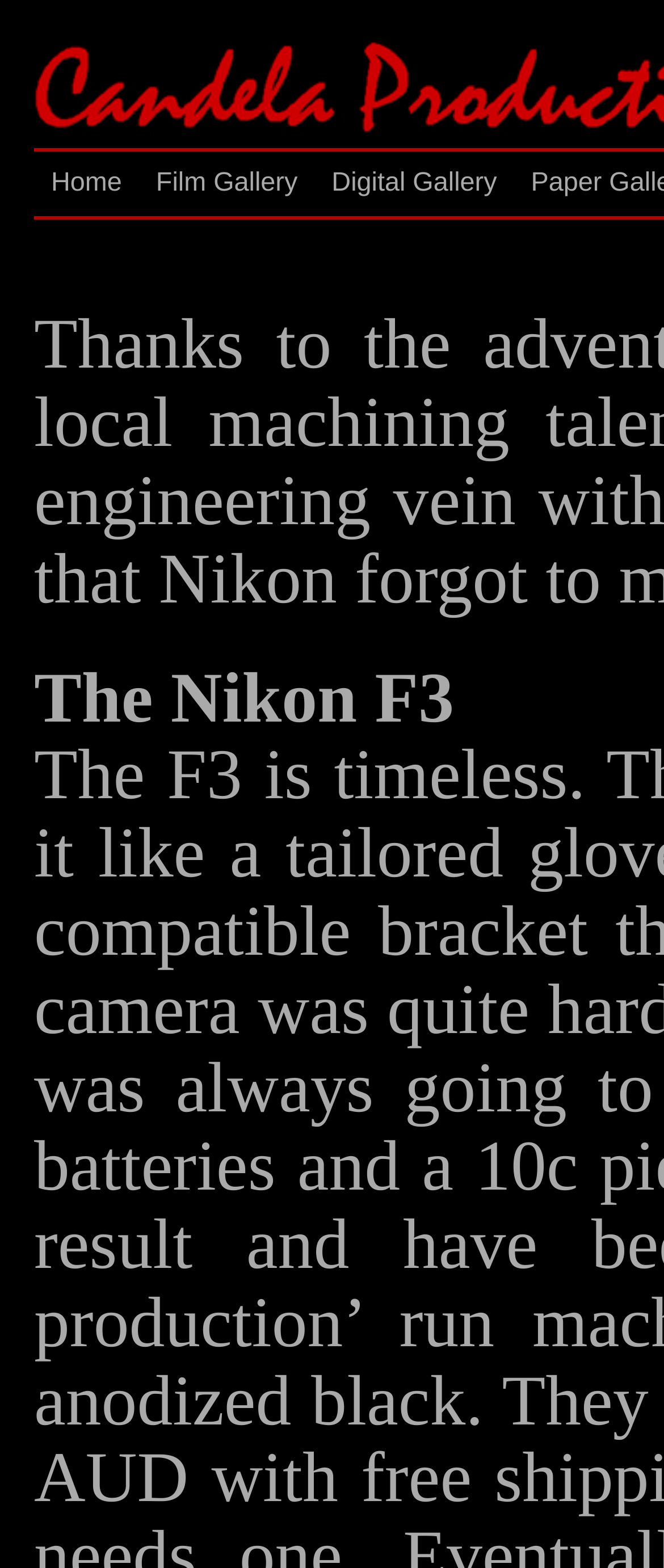Please determine the bounding box coordinates for the element with the description: "parent_node: DIGITAL MARKETING".

None